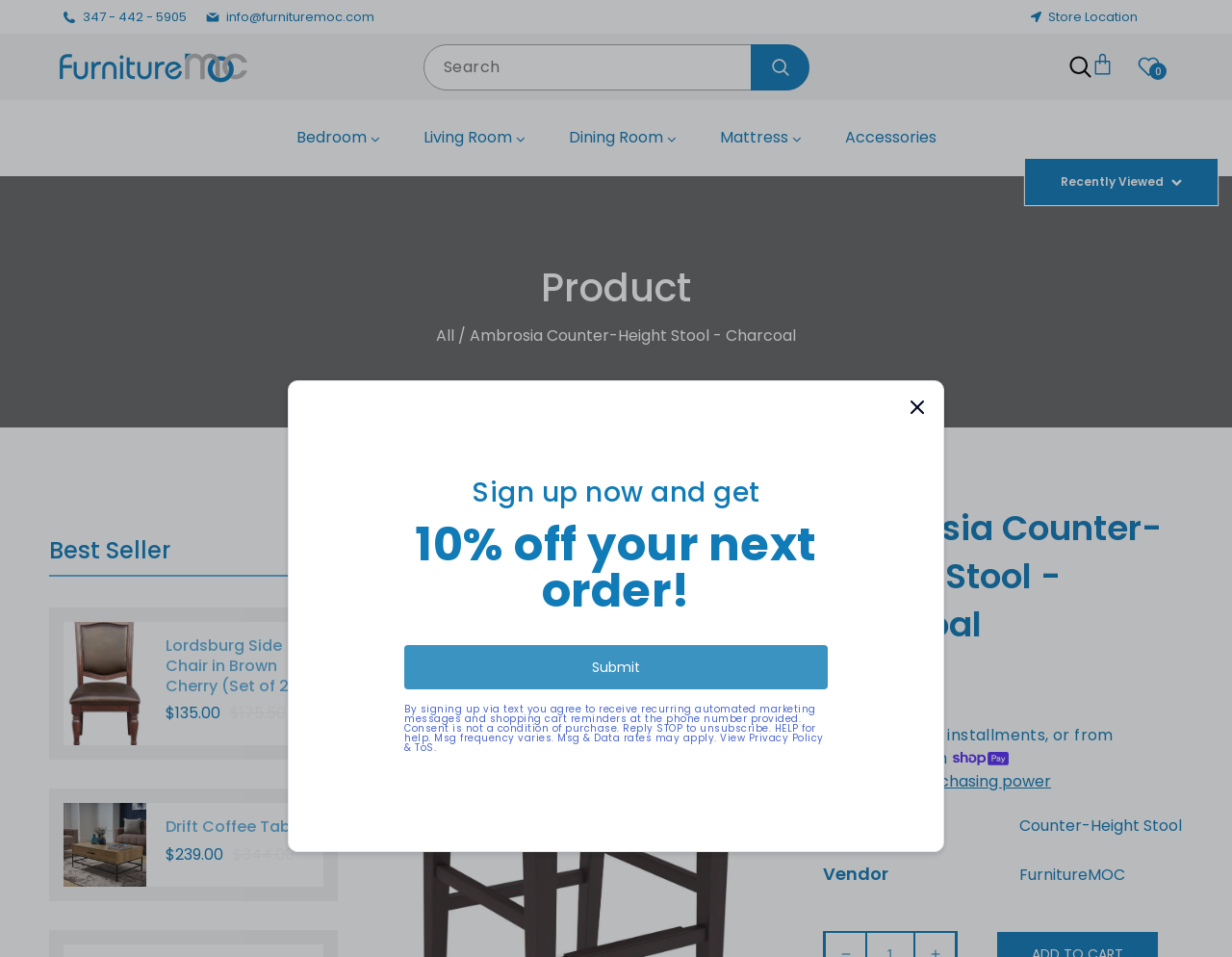Please locate the bounding box coordinates of the element that should be clicked to achieve the given instruction: "View product information".

[0.297, 0.526, 0.36, 0.58]